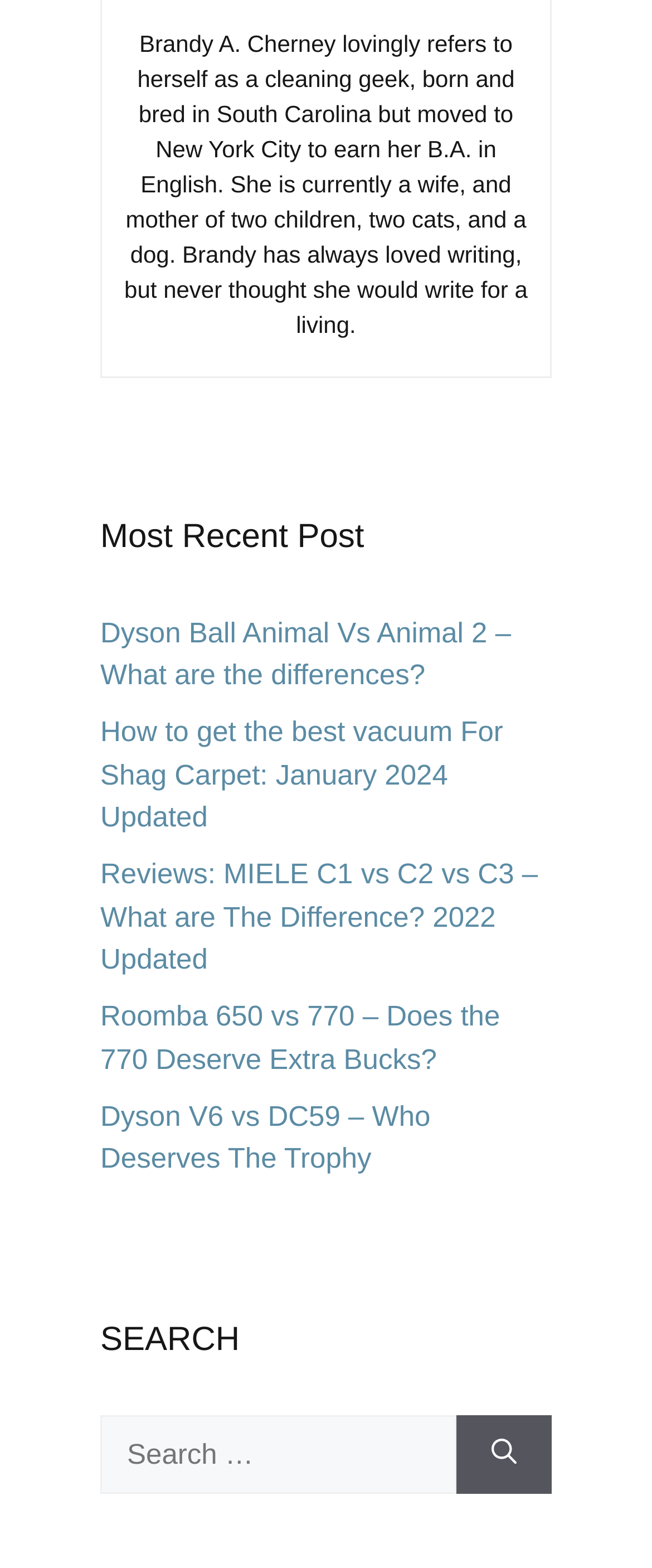Who is the author of the blog?
Provide a concise answer using a single word or phrase based on the image.

Brandy A. Cherney